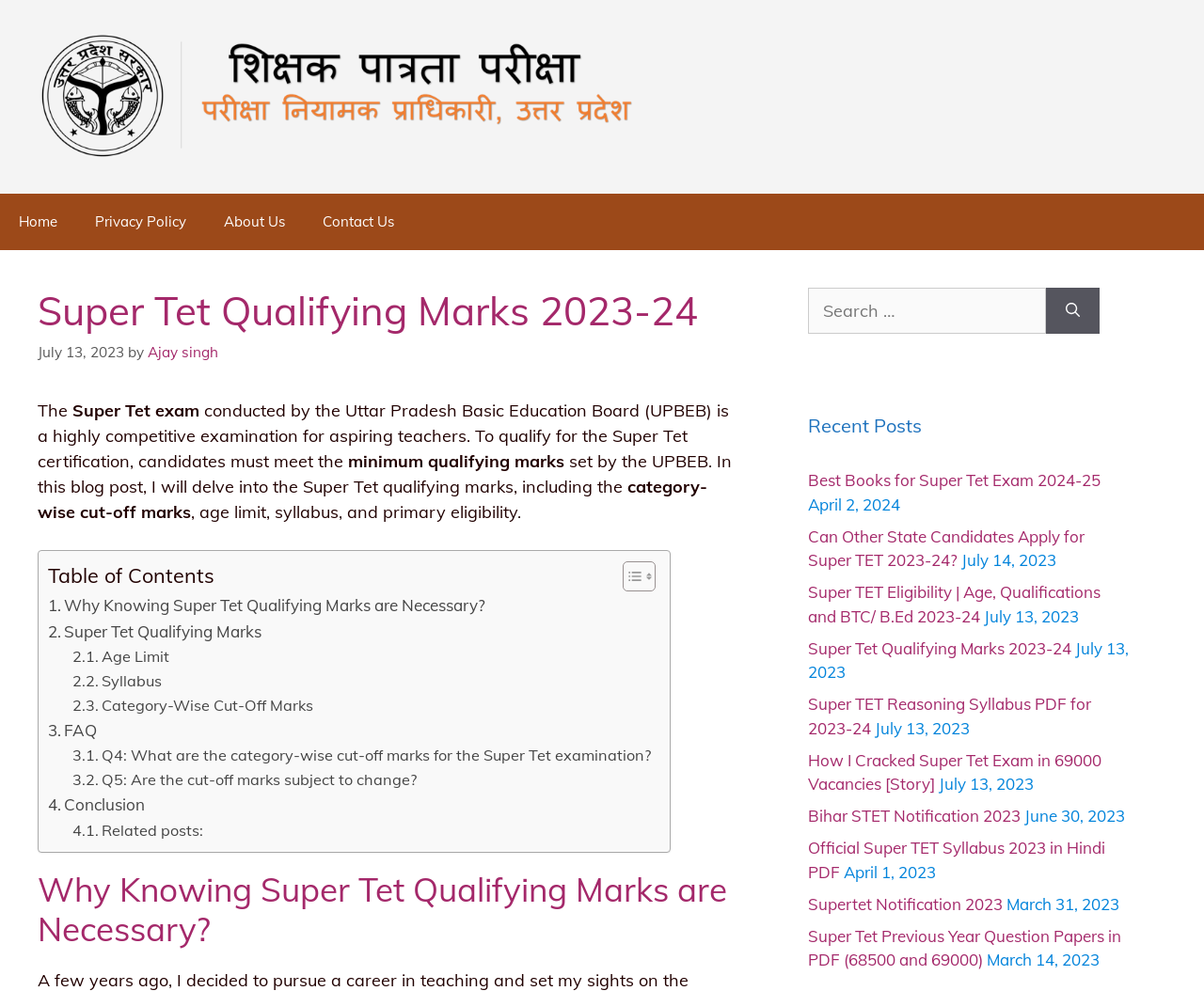What is the syllabus for the Super Tet examination?
Carefully analyze the image and provide a thorough answer to the question.

The webpage does not provide the exact syllabus for the Super Tet examination, but it mentions that the syllabus is one of the primary eligibility criteria for the exam and provides a link to a section that discusses the syllabus.